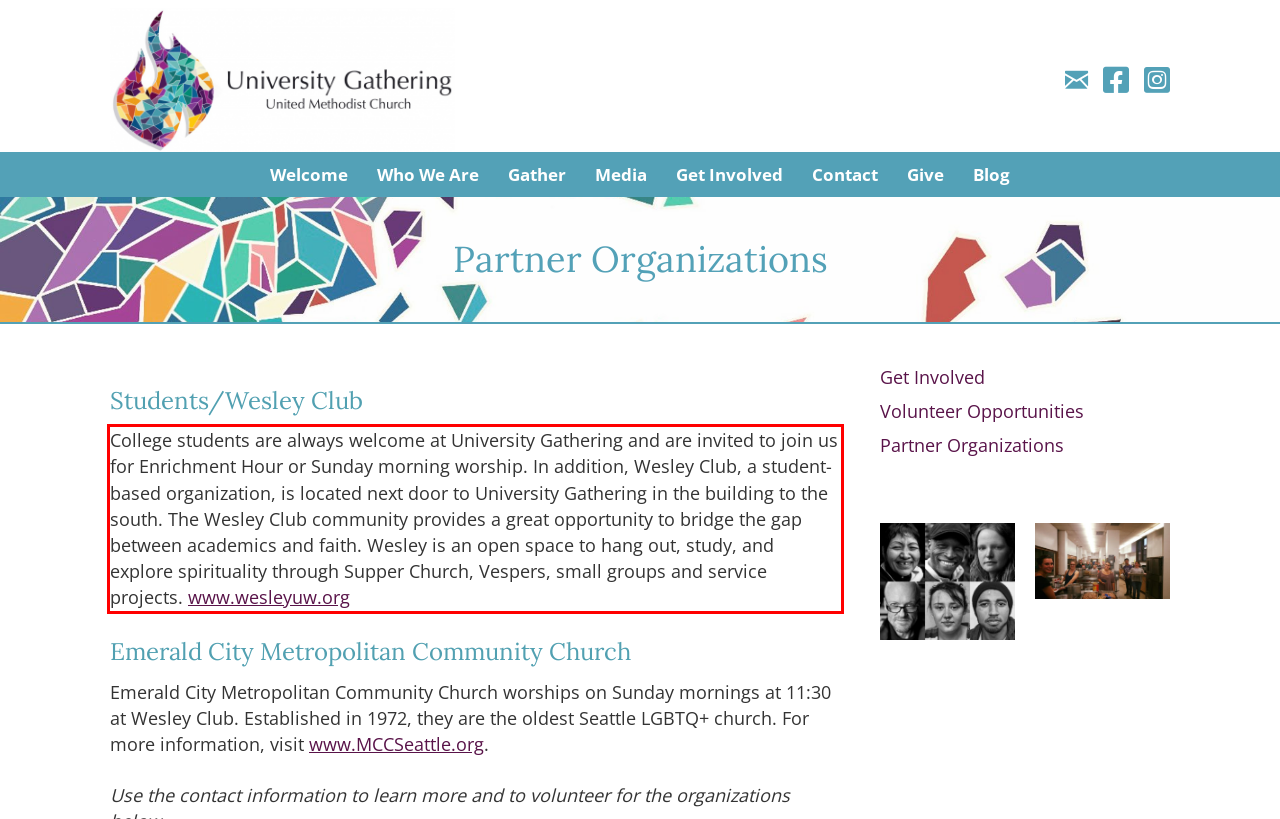Given a webpage screenshot, locate the red bounding box and extract the text content found inside it.

College students are always welcome at University Gathering and are invited to join us for Enrichment Hour or Sunday morning worship. In addition, Wesley Club, a student-based organization, is located next door to University Gathering in the building to the south. The Wesley Club community provides a great opportunity to bridge the gap between academics and faith. Wesley is an open space to hang out, study, and explore spirituality through Supper Church, Vespers, small groups and service projects. www.wesleyuw.org